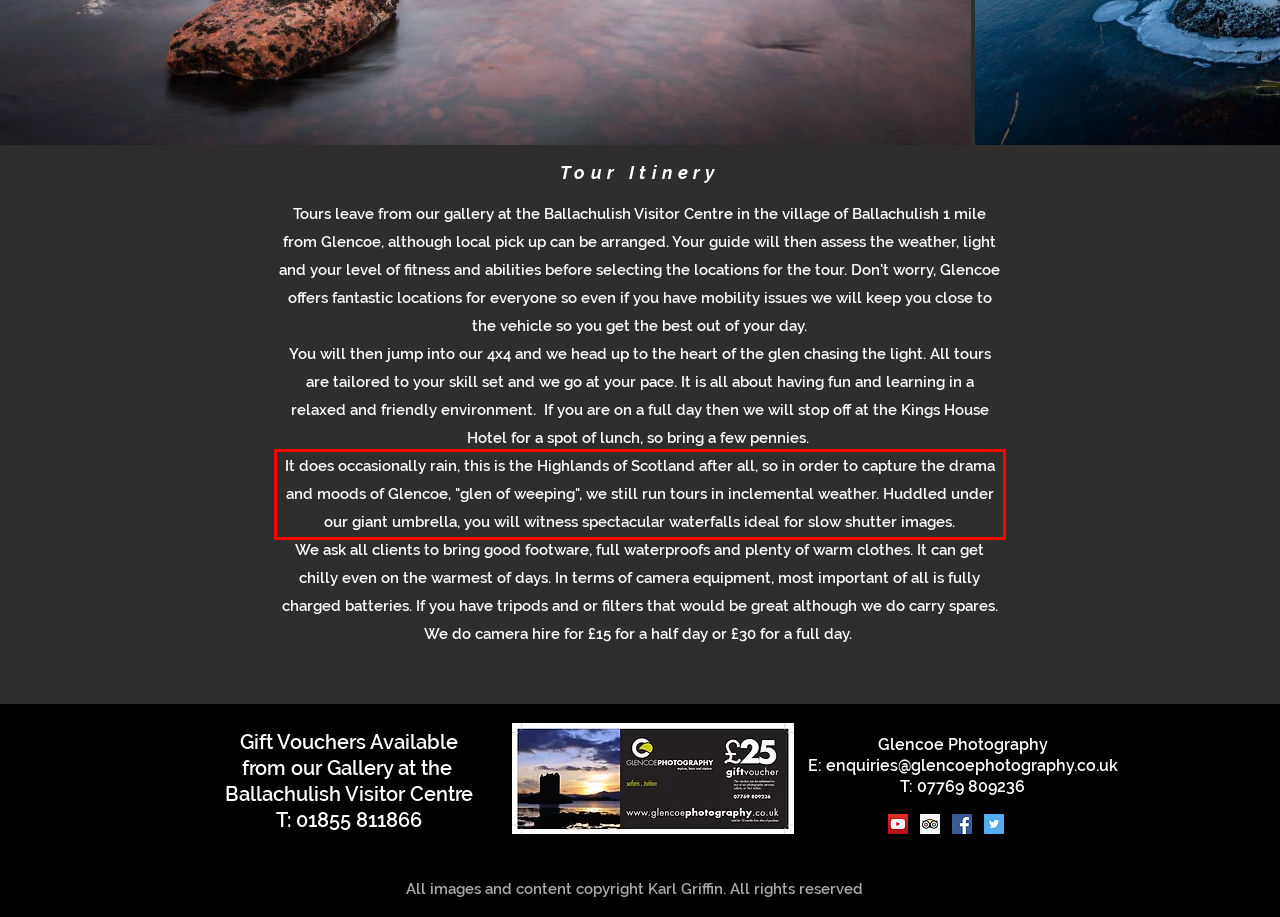Look at the provided screenshot of the webpage and perform OCR on the text within the red bounding box.

It does occasionally rain, this is the Highlands of Scotland after all, so in order to capture the drama and moods of Glencoe, "glen of weeping", we still run tours in inclemental weather. Huddled under our giant umbrella, you will witness spectacular waterfalls ideal for slow shutter images.